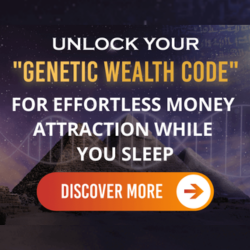What type of atmosphere is created by the background elements?
Answer the question based on the image using a single word or a brief phrase.

Mystical